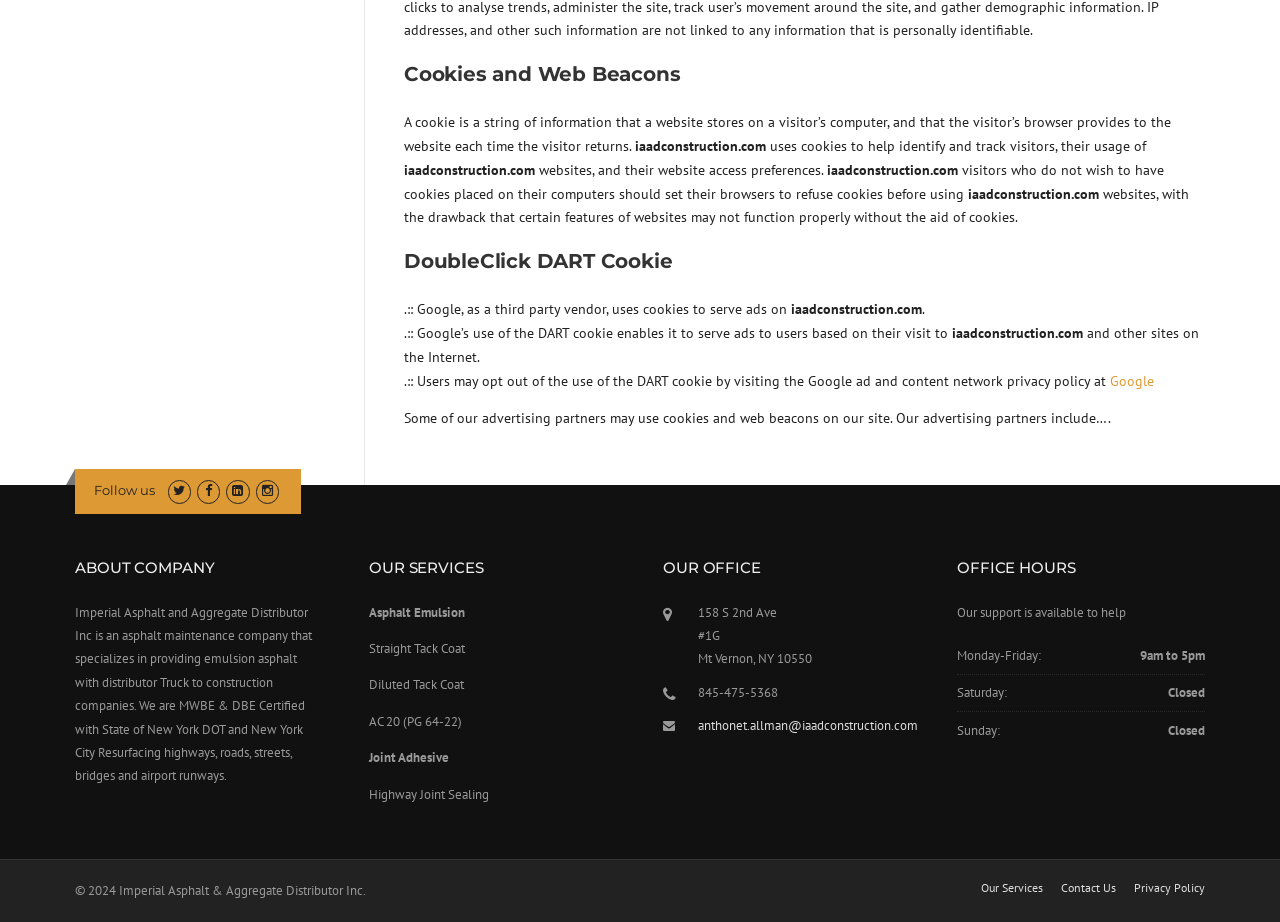Given the description "NTU Library IR team", provide the bounding box coordinates of the corresponding UI element.

None